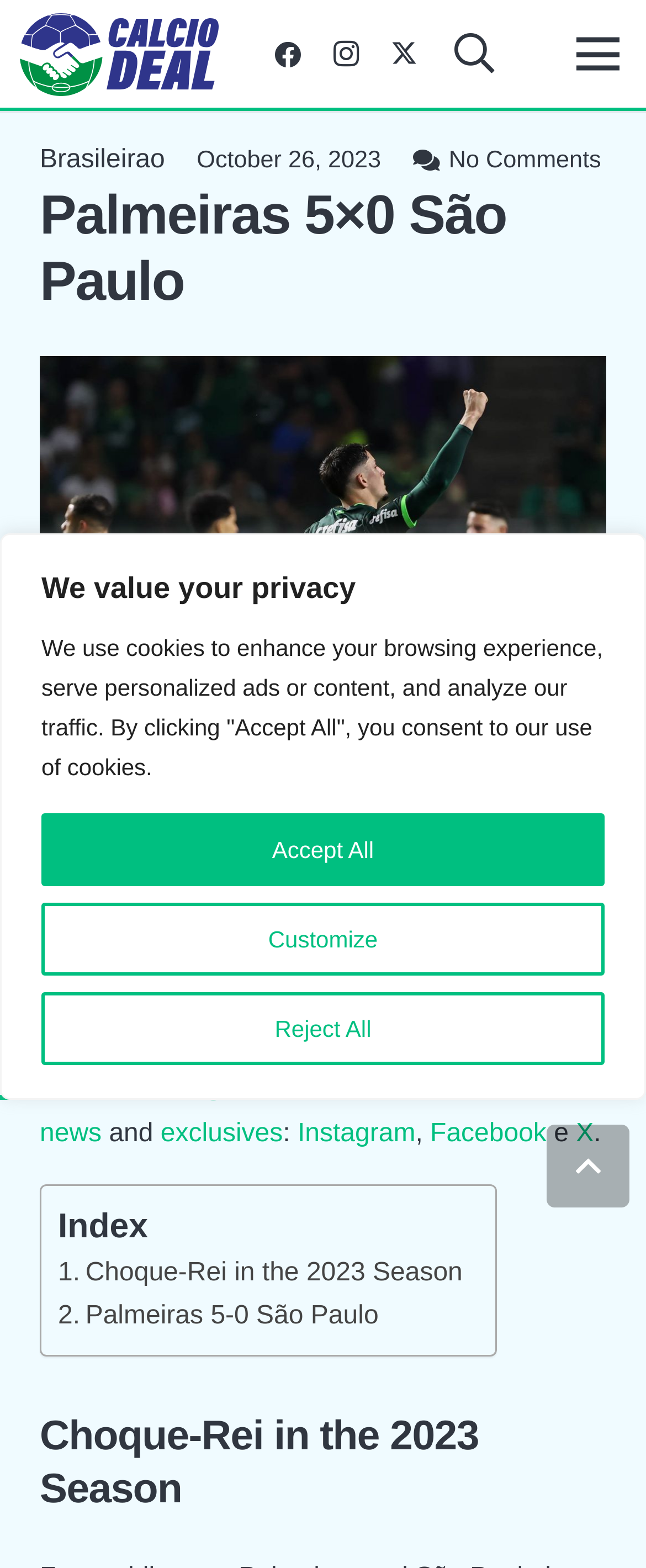Calculate the bounding box coordinates for the UI element based on the following description: "Choque-Rei in the 2023 Season". Ensure the coordinates are four float numbers between 0 and 1, i.e., [left, top, right, bottom].

[0.09, 0.799, 0.716, 0.826]